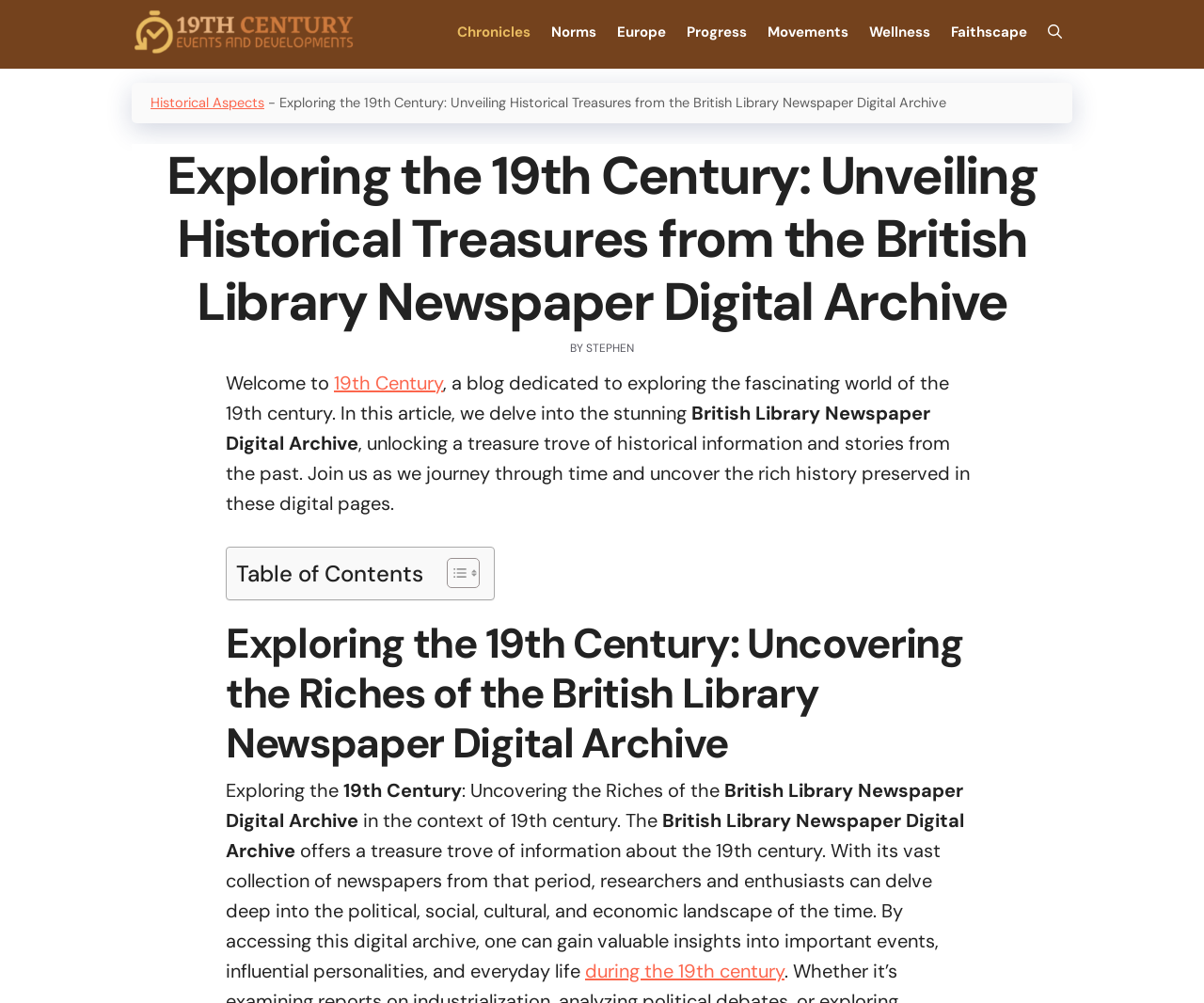Please identify the bounding box coordinates of the clickable region that I should interact with to perform the following instruction: "Read the blog". The coordinates should be expressed as four float numbers between 0 and 1, i.e., [left, top, right, bottom].

None